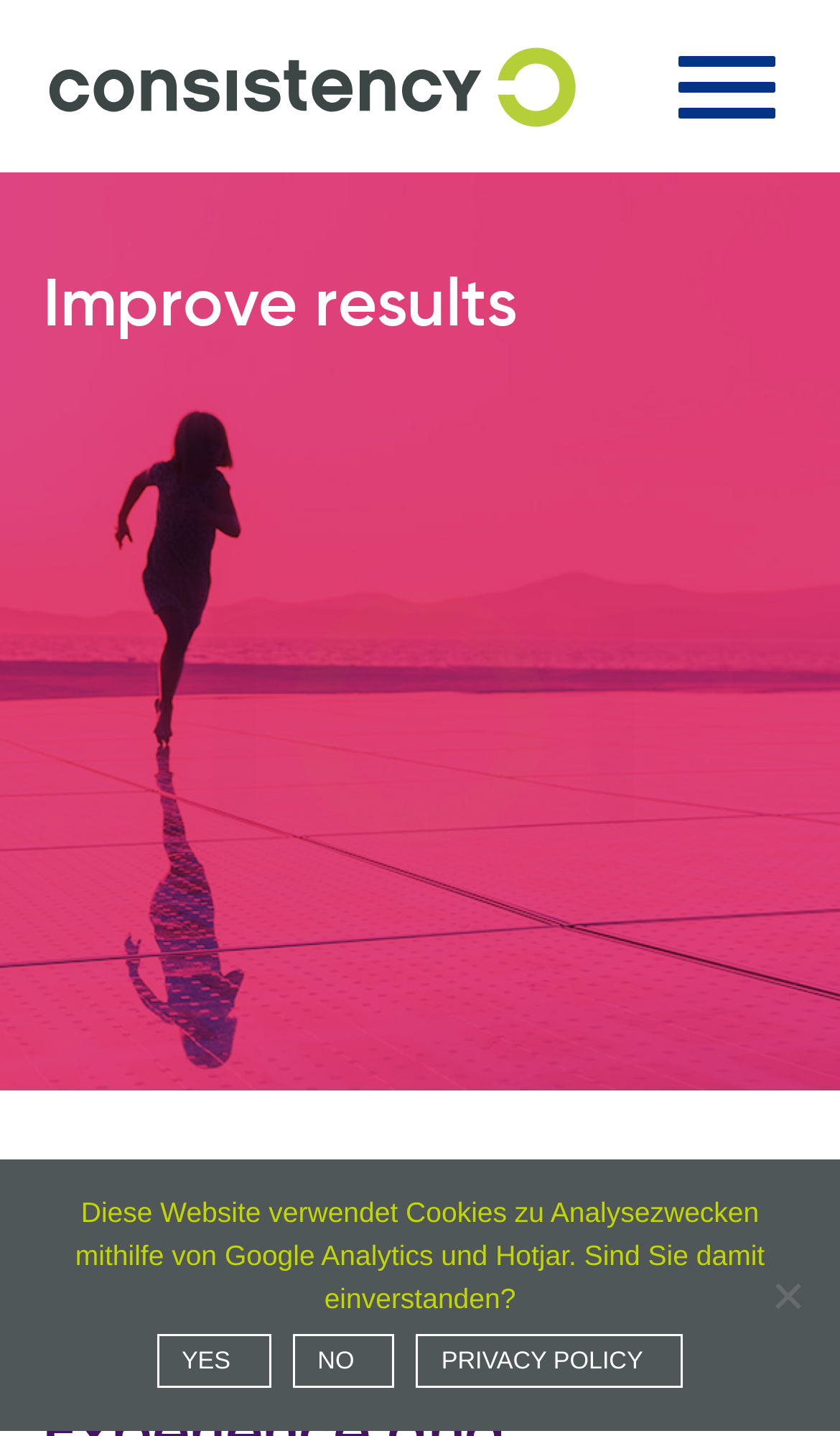Detail the various sections and features of the webpage.

The webpage appears to be a professional services website, likely focused on the energy industry. At the top, there is a navigation menu with seven links: "Consistency", "Who We Are", "What We Do", "Industries", "Training", "Join Us", and "Contact". These links are positioned horizontally, with "Consistency" on the left and "Contact" on the right.

Below the navigation menu, there is a heading that reads "Inspire customers Improve results". This heading is centered and takes up about half of the page's width. Below the heading, there is a large image that spans almost the entire width of the page.

Further down, there is another heading that reads "UTILITIES INDUSTRY". This heading is also centered and takes up about half of the page's width.

At the bottom of the page, there is a cookie notice dialog box. The dialog box contains a message explaining that the website uses cookies for analytics purposes. There are three links within the dialog box: "Yes", "No", and "Privacy Policy". The "Yes" and "No" links are positioned side by side, with the "Privacy Policy" link below them.